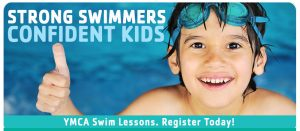Give a one-word or short phrase answer to this question: 
What is the color of the pool water?

Bright blue